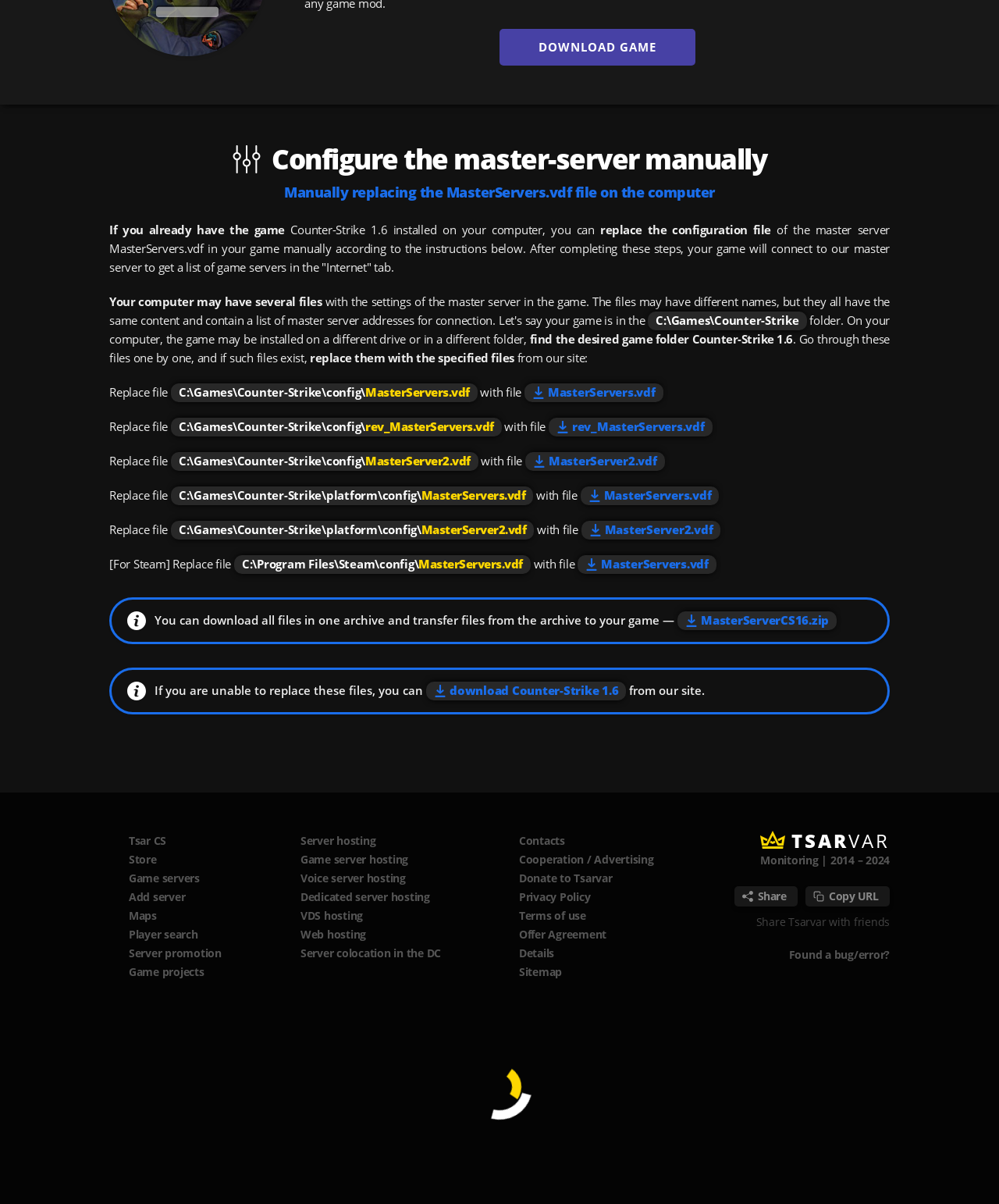How many files need to be replaced?
Examine the image closely and answer the question with as much detail as possible.

The webpage provides instructions on how to replace five specific files: MasterServers.vdf, rev_MasterServers.vdf, MasterServer2.vdf, MasterServers.vdf (in a different location), and MasterServer2.vdf (in a different location). These files are mentioned in the instructions with their corresponding locations.